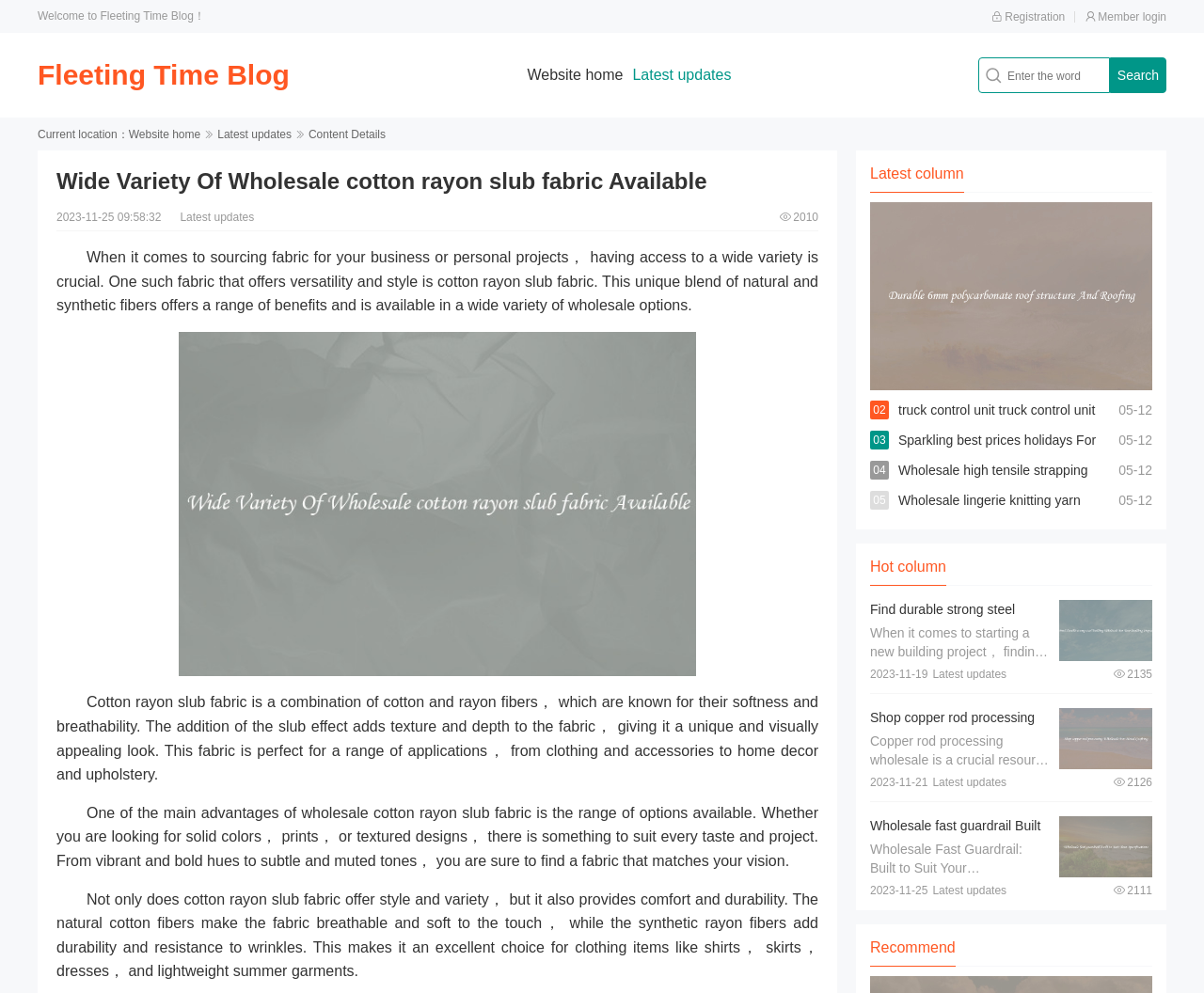Answer this question using a single word or a brief phrase:
What is the benefit of cotton fibers in cotton rayon slub fabric?

Breathability and softness